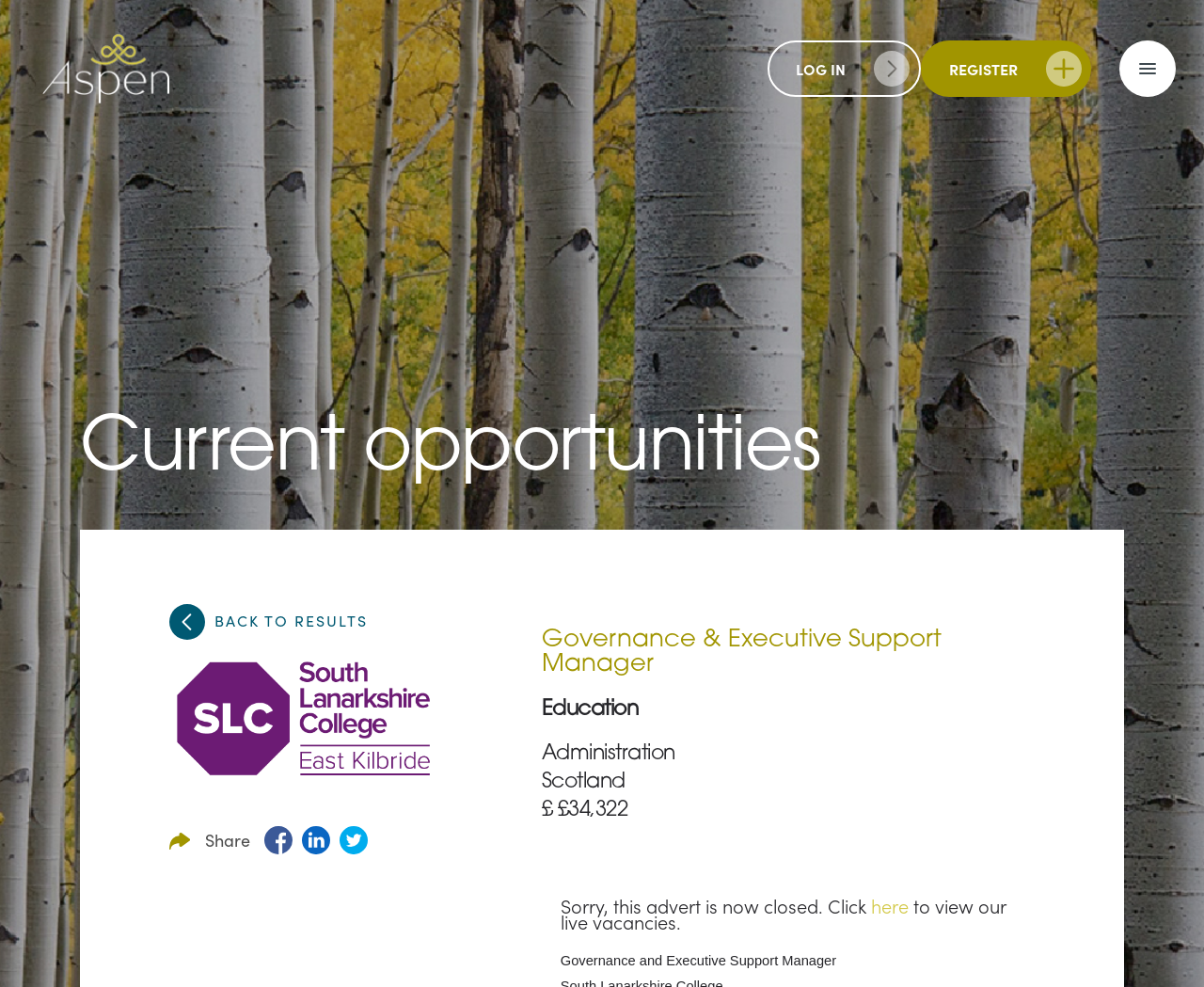Locate the UI element described by Log in in the provided webpage screenshot. Return the bounding box coordinates in the format (top-left x, top-left y, bottom-right x, bottom-right y), ensuring all values are between 0 and 1.

[0.661, 0.059, 0.702, 0.08]